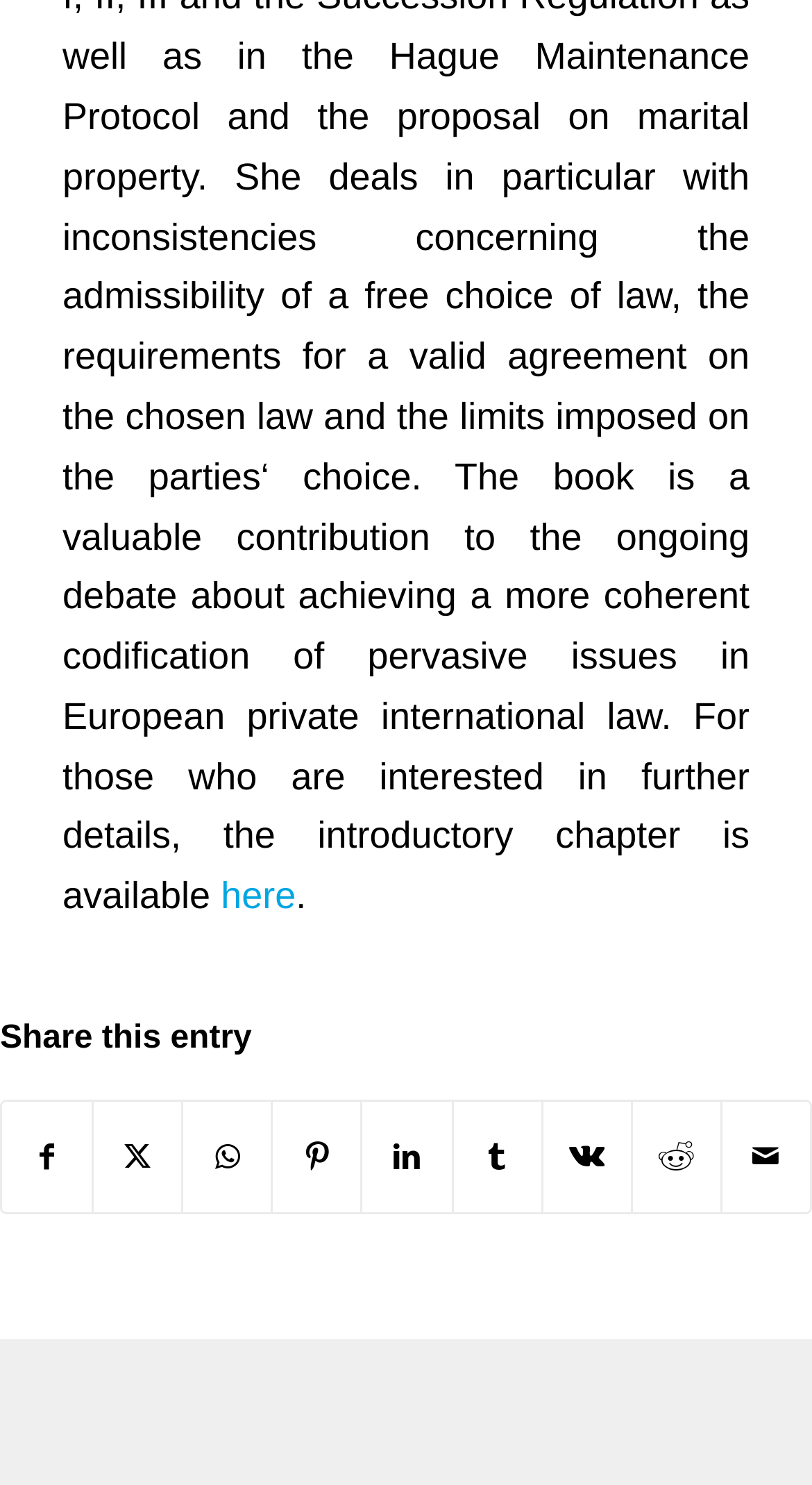Specify the bounding box coordinates of the area to click in order to execute this command: 'Share on Twitter'. The coordinates should consist of four float numbers ranging from 0 to 1, and should be formatted as [left, top, right, bottom].

[0.116, 0.742, 0.224, 0.816]